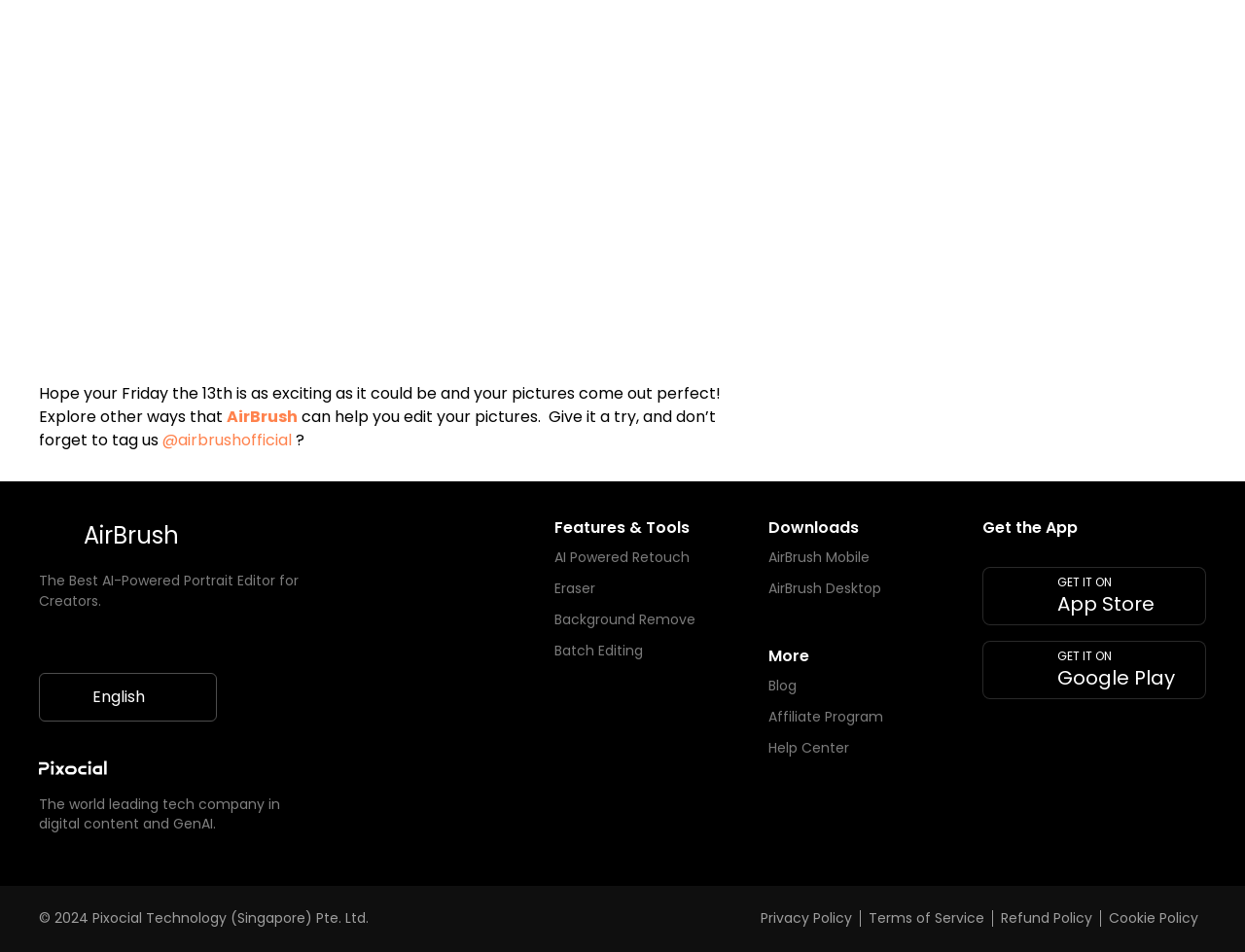Please identify the bounding box coordinates of the region to click in order to complete the given instruction: "Learn about AI Powered Retouch". The coordinates should be four float numbers between 0 and 1, i.e., [left, top, right, bottom].

[0.445, 0.575, 0.554, 0.595]